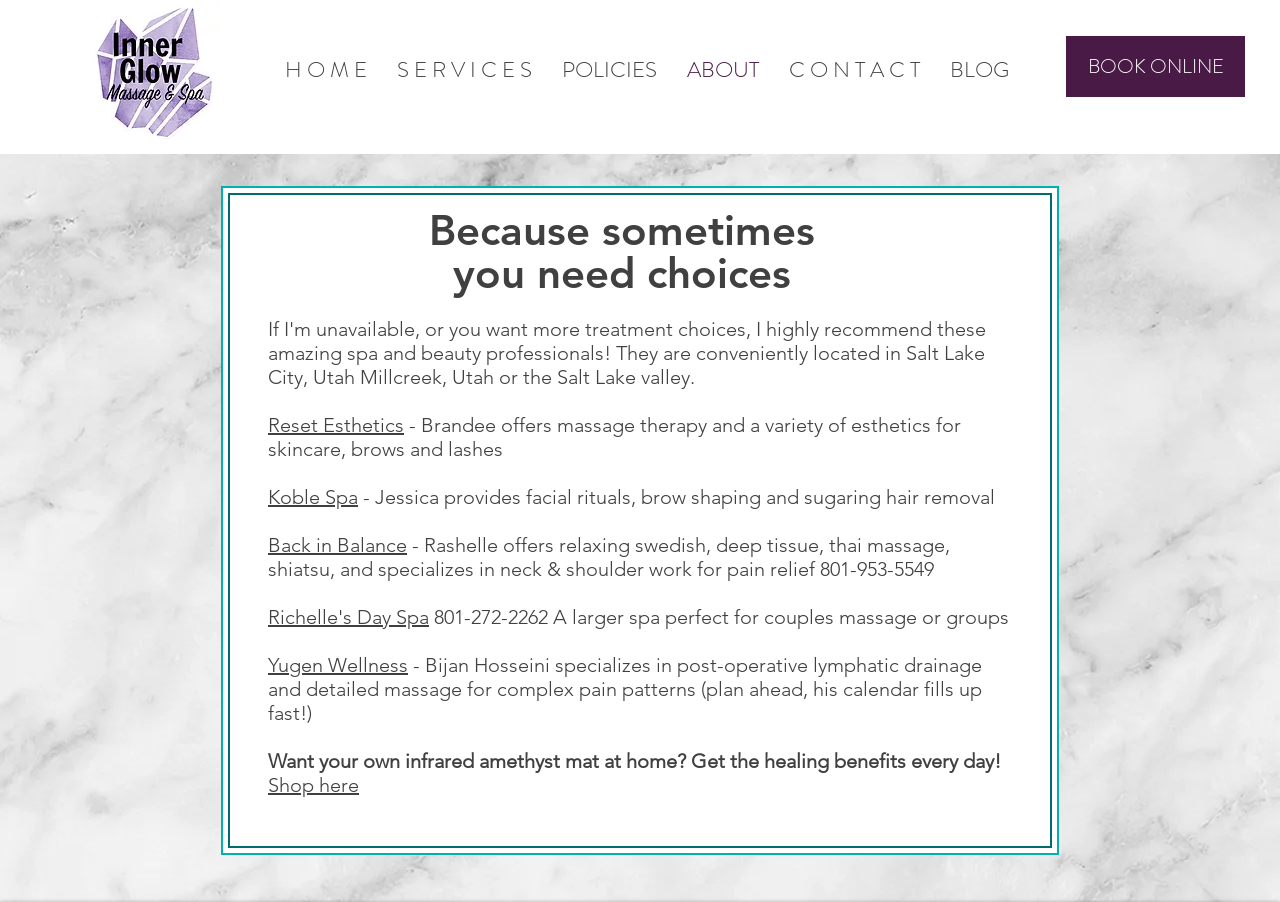Given the description of the UI element: "Richelle's Day Spa", predict the bounding box coordinates in the form of [left, top, right, bottom], with each value being a float between 0 and 1.

[0.209, 0.671, 0.335, 0.697]